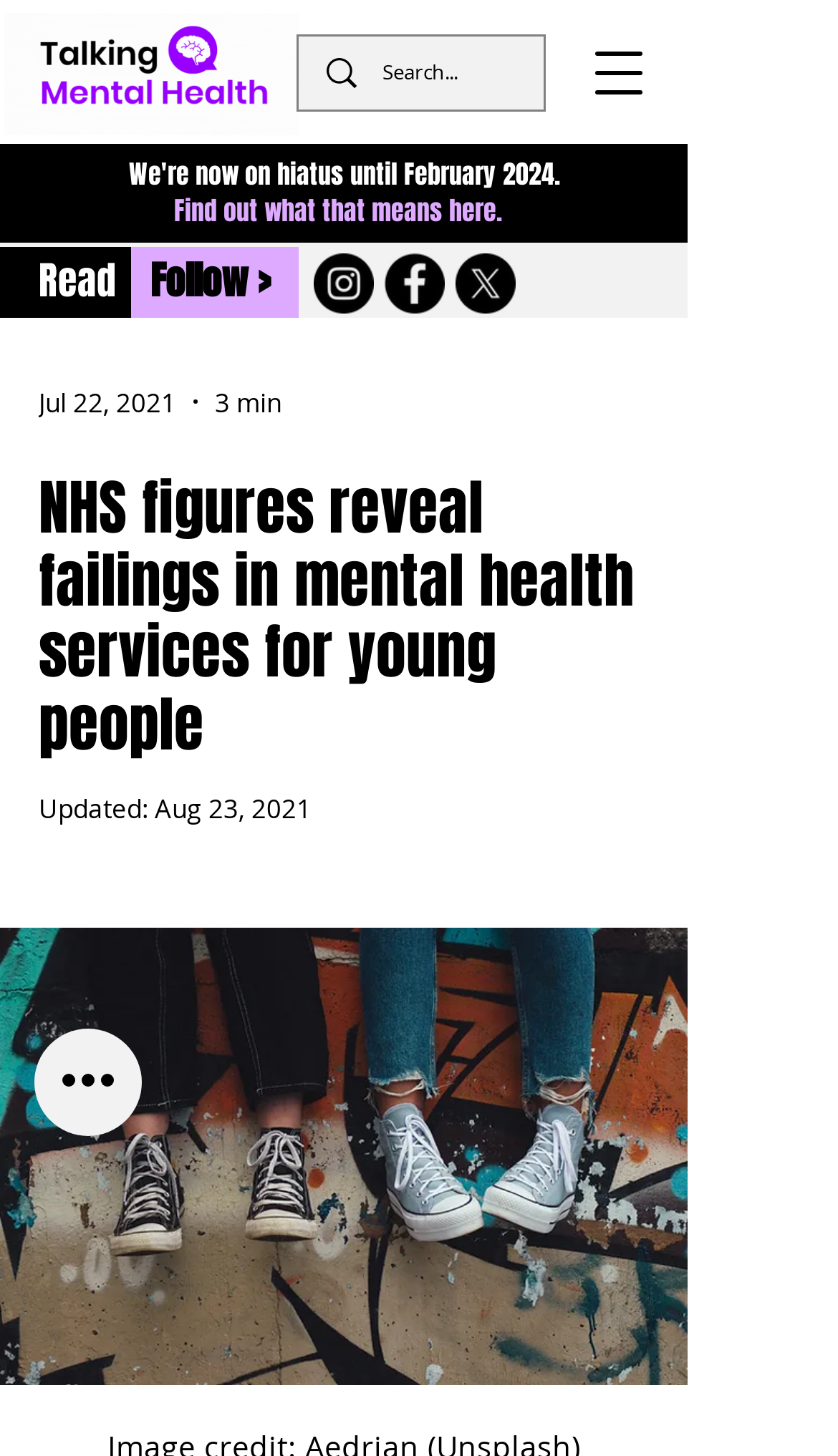Using the format (top-left x, top-left y, bottom-right x, bottom-right y), provide the bounding box coordinates for the described UI element. All values should be floating point numbers between 0 and 1: aria-label="X"

[0.544, 0.174, 0.615, 0.215]